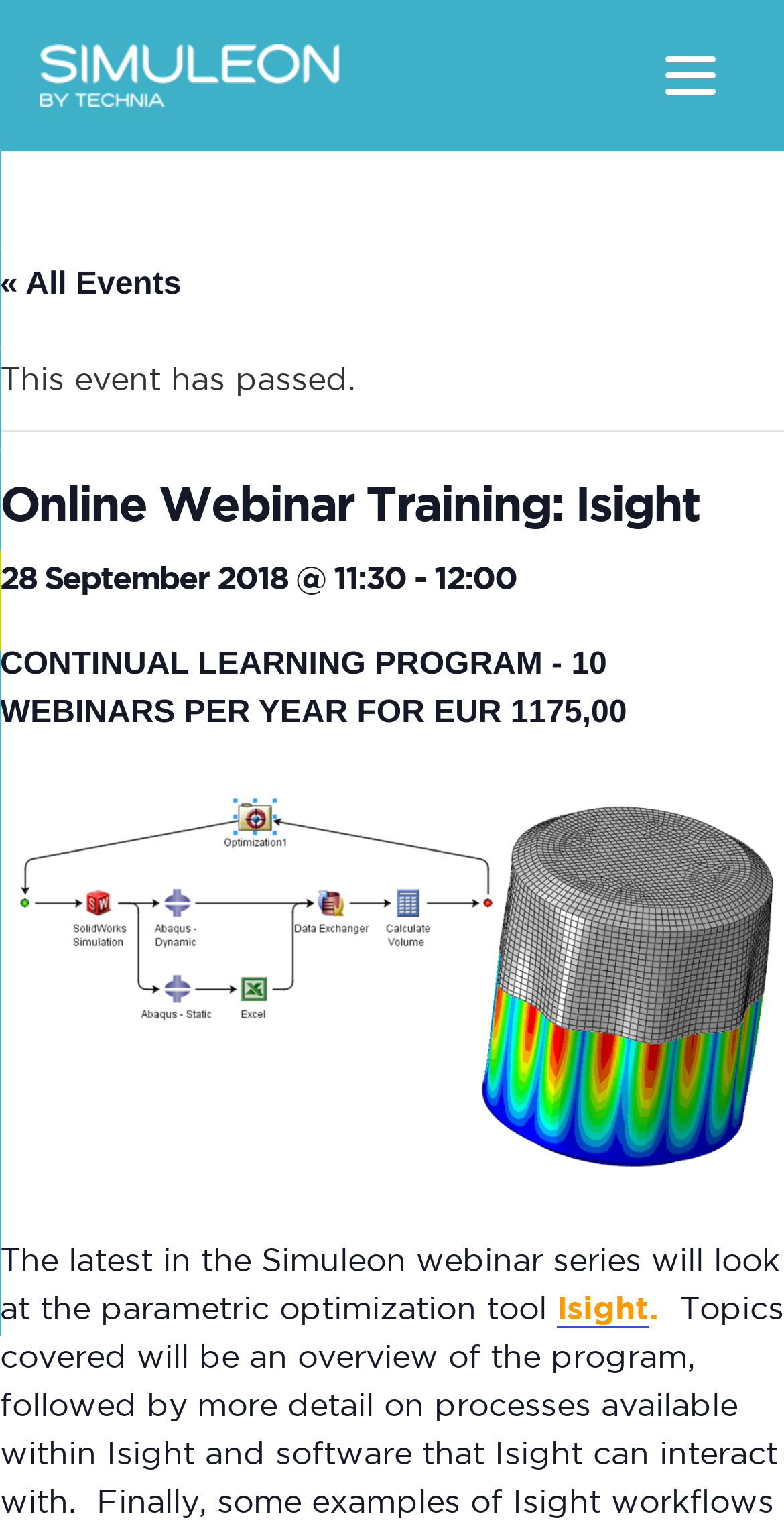What is the cost of the Continual Learning Program?
Refer to the image and offer an in-depth and detailed answer to the question.

The cost of the Continual Learning Program can be found in the static text 'CONTINUAL LEARNING PROGRAM - 10 WEBINARS PER YEAR FOR EUR 1175,00'. This text provides the cost of the program.